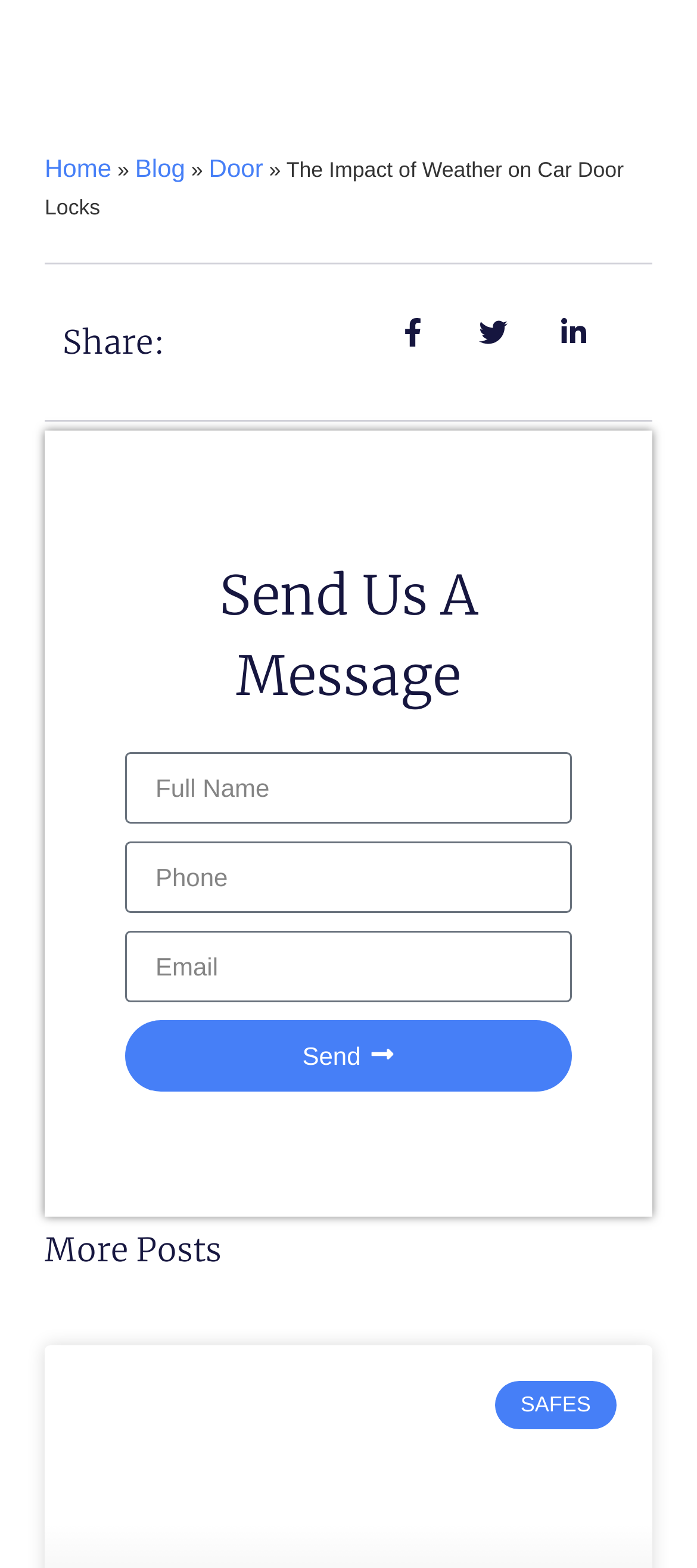Bounding box coordinates should be in the format (top-left x, top-left y, bottom-right x, bottom-right y) and all values should be floating point numbers between 0 and 1. Determine the bounding box coordinate for the UI element described as: parent_node: Email name="form_fields[field_1]" placeholder="Email"

[0.179, 0.594, 0.821, 0.639]